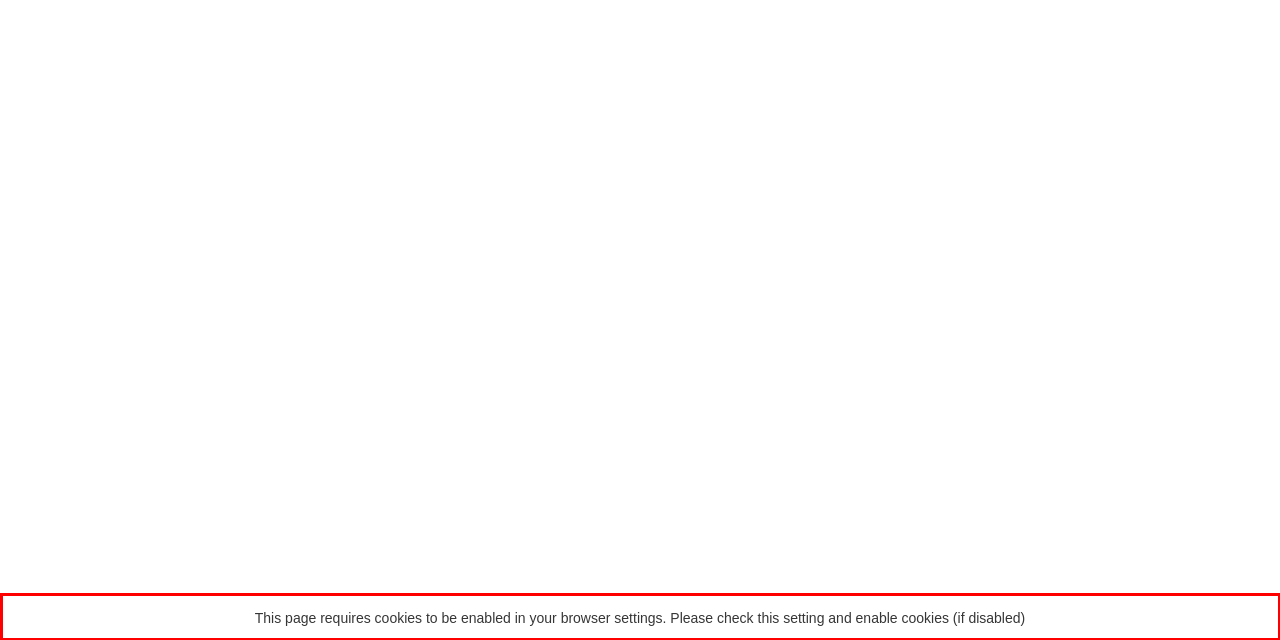Analyze the screenshot of the webpage and extract the text from the UI element that is inside the red bounding box.

This page requires cookies to be enabled in your browser settings. Please check this setting and enable cookies (if disabled)